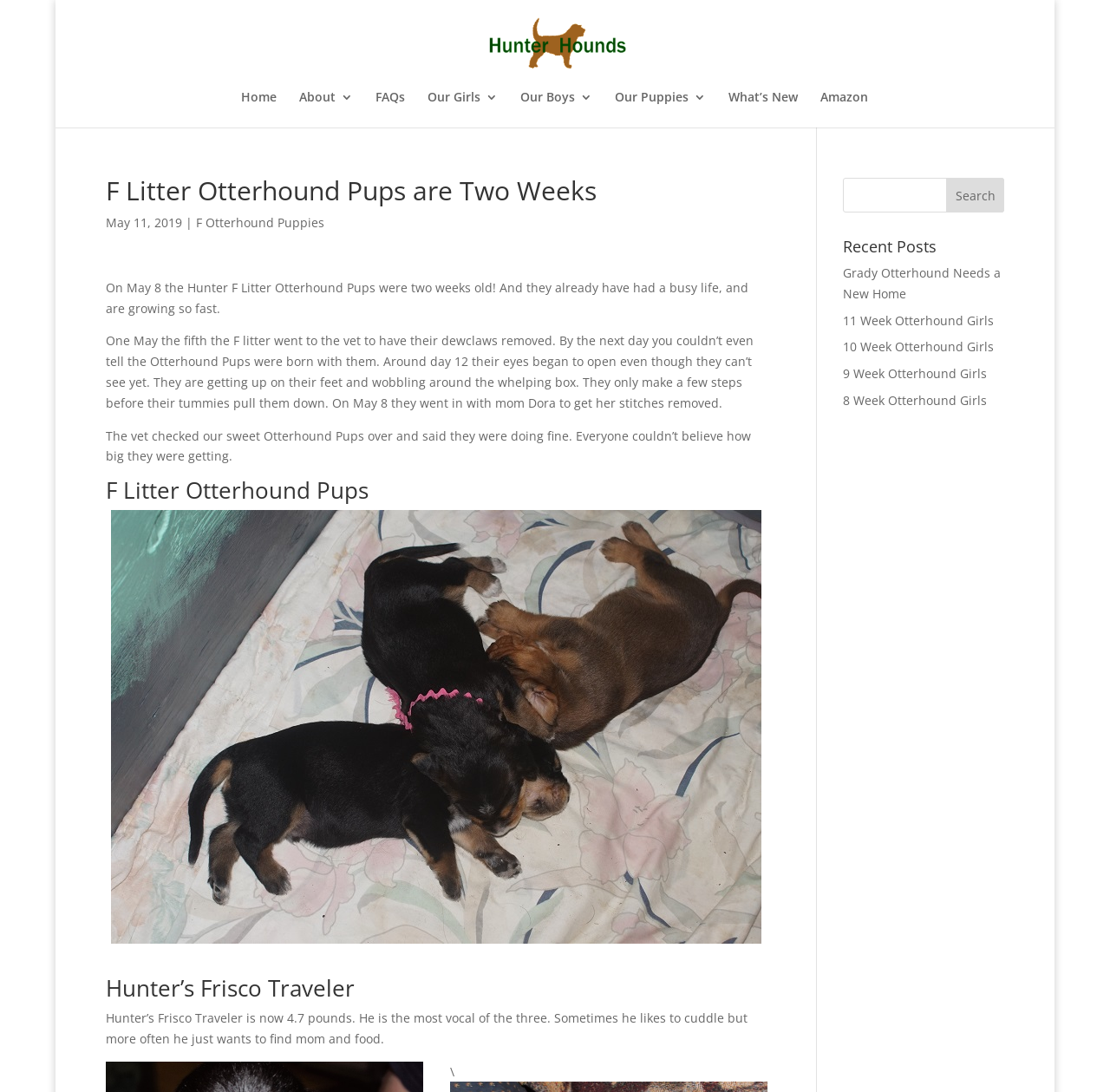Given the description: "10 Week Otterhound Girls", determine the bounding box coordinates of the UI element. The coordinates should be formatted as four float numbers between 0 and 1, [left, top, right, bottom].

[0.759, 0.31, 0.895, 0.325]